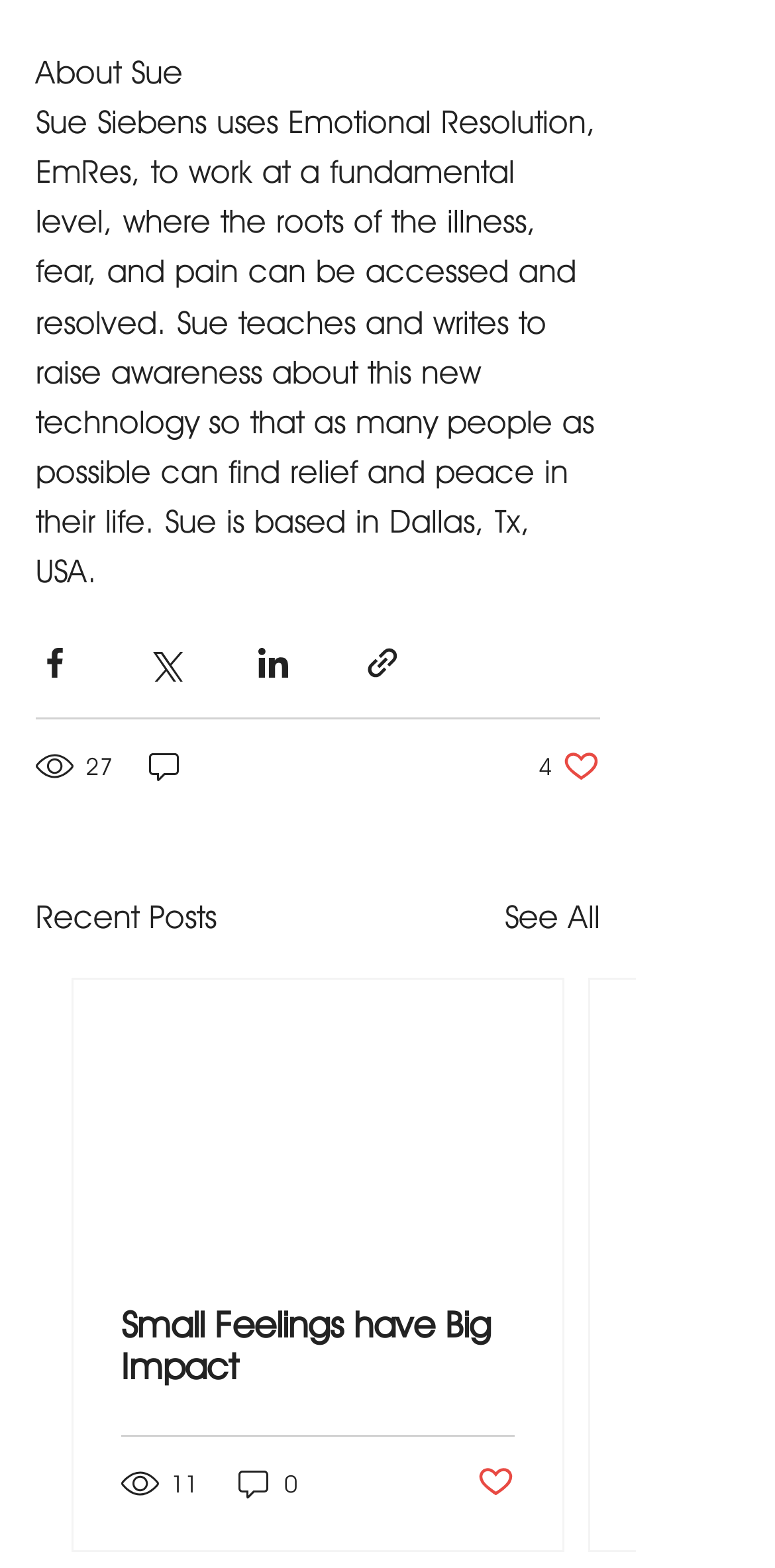Please identify the bounding box coordinates of the element that needs to be clicked to execute the following command: "Like the post". Provide the bounding box using four float numbers between 0 and 1, formatted as [left, top, right, bottom].

[0.695, 0.477, 0.774, 0.501]